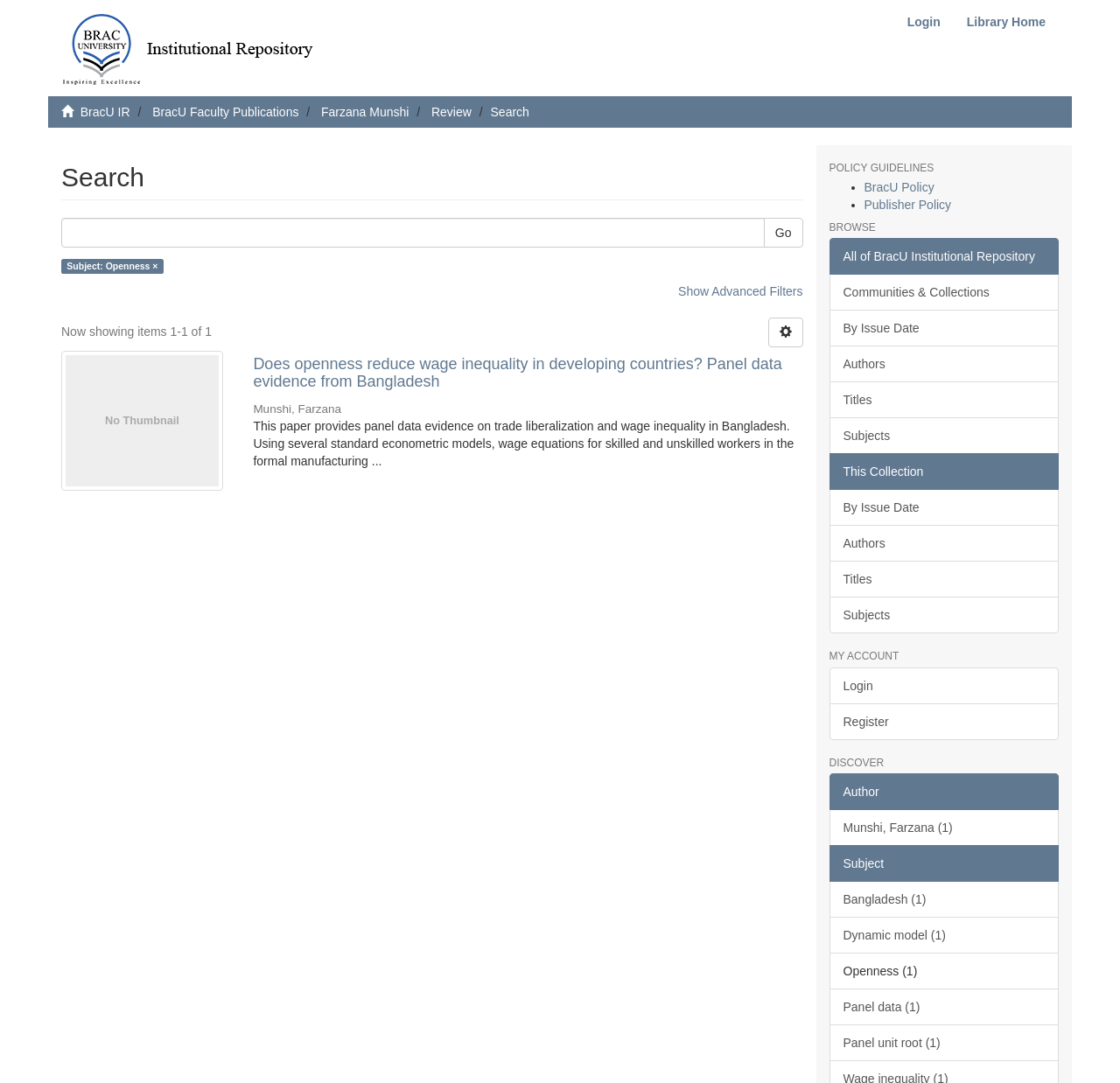Produce an extensive caption that describes everything on the webpage.

This webpage is a search page for an institutional repository, specifically Brac University's Institutional Repository. At the top left, there is a logo with a link to the homepage, accompanied by a small image. On the top right, there are links to "Login" and "Library Home". 

Below the top section, there is a search bar with a text box and a "Go" button. Above the search bar, there is a heading that reads "Search". To the right of the search bar, there is a link to "Show Advanced Filters". 

The main content of the page is a single search result, which is a research paper titled "Does openness reduce wage inequality in developing countries? Panel data evidence from Bangladesh". The paper's title is also a heading, and below it, there is a brief summary of the paper. The author's name, "Munshi, Farzana", is listed below the summary. 

To the right of the search result, there is a section with three headings: "POLICY GUIDELINES", "BROWSE", and "MY ACCOUNT". Under "POLICY GUIDELINES", there are two links to "BracU Policy" and "Publisher Policy". Under "BROWSE", there are links to various categories such as "Communities & Collections", "By Issue Date", "Authors", "Titles", and "Subjects". Under "MY ACCOUNT", there are links to "Login" and "Register". 

At the bottom of the page, there is another section with a heading "DISCOVER", which lists various filters such as "Author", "Subject", and "Openness", with links to related search results.